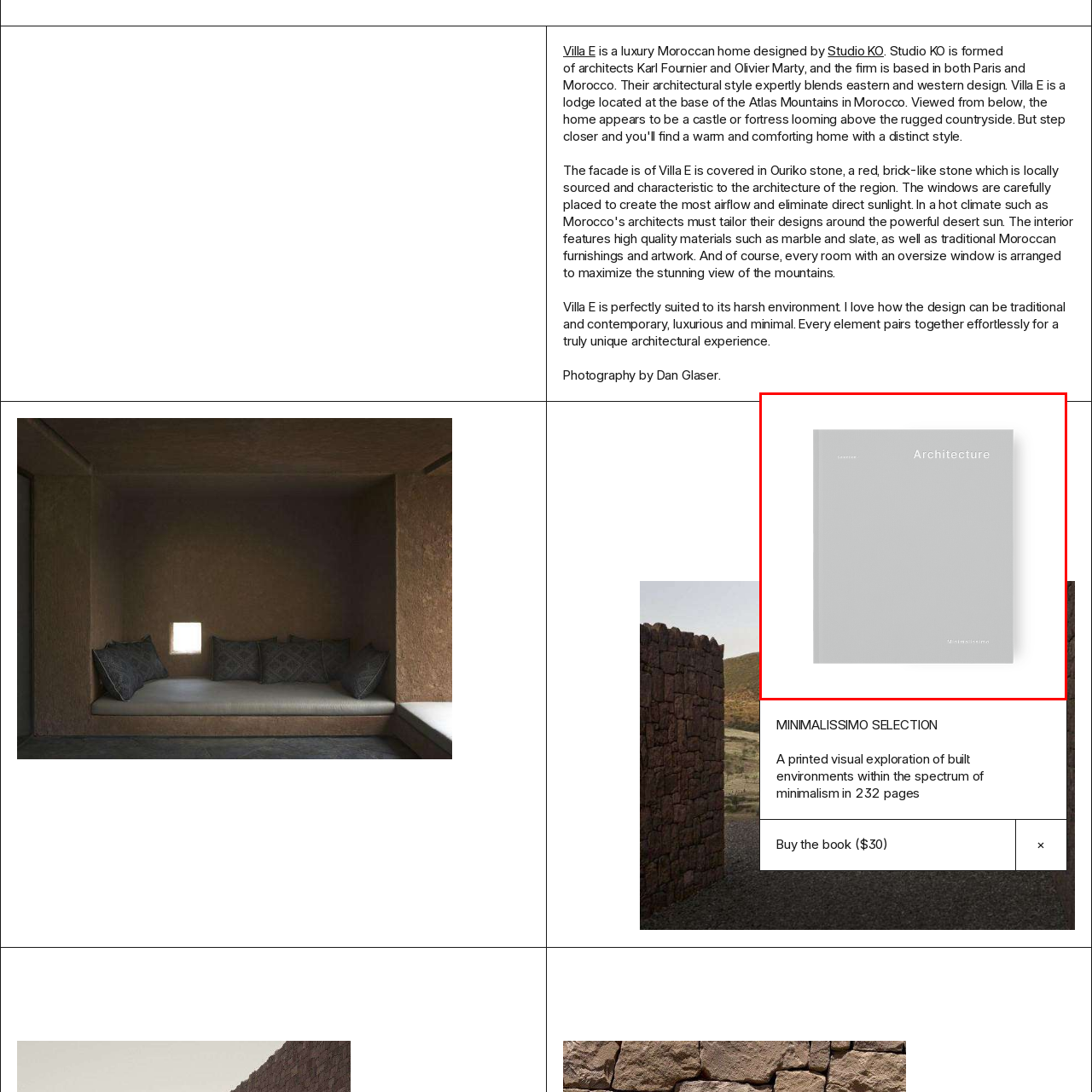Check the area bordered by the red box and provide a single word or phrase as the answer to the question: What is the color of the book's cover?

Soft gray